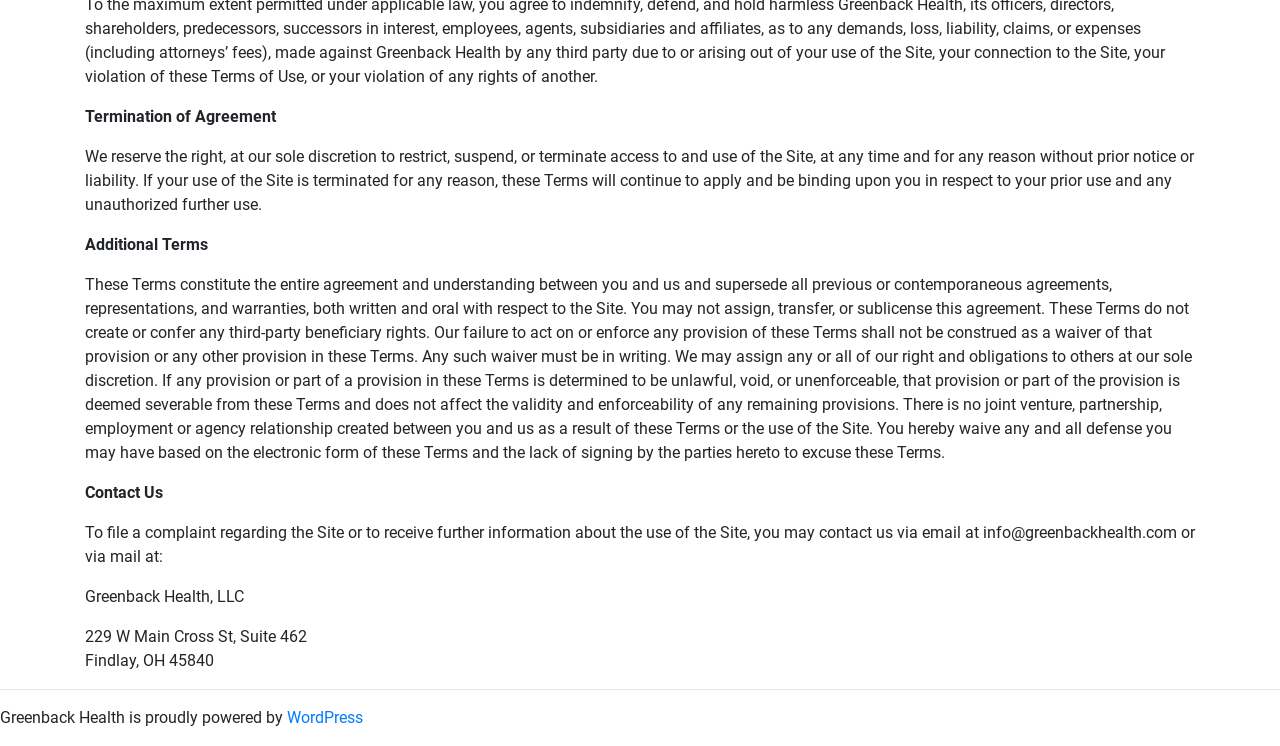Using the description: "WordPress", determine the UI element's bounding box coordinates. Ensure the coordinates are in the format of four float numbers between 0 and 1, i.e., [left, top, right, bottom].

[0.224, 0.949, 0.284, 0.974]